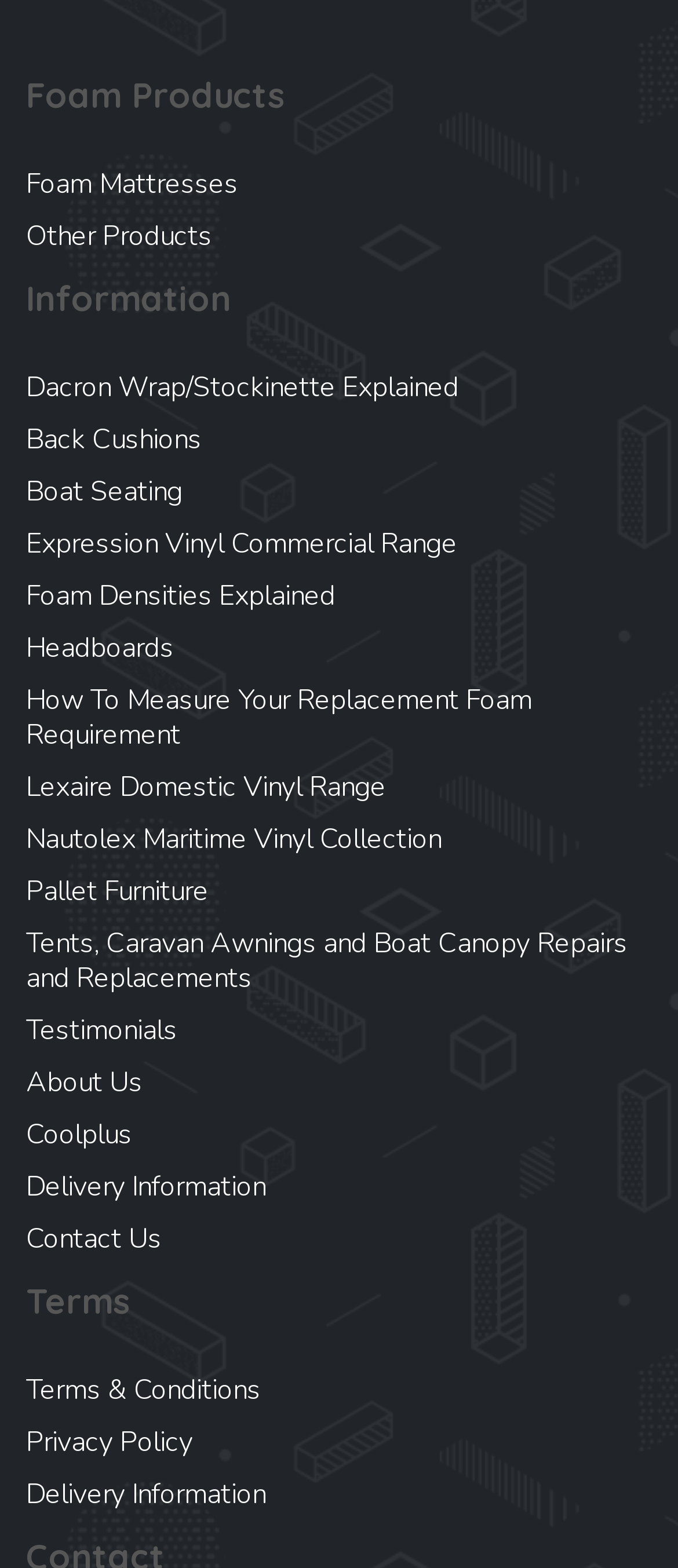What is the last link under the 'Information' category?
Answer the question with a single word or phrase derived from the image.

Delivery Information